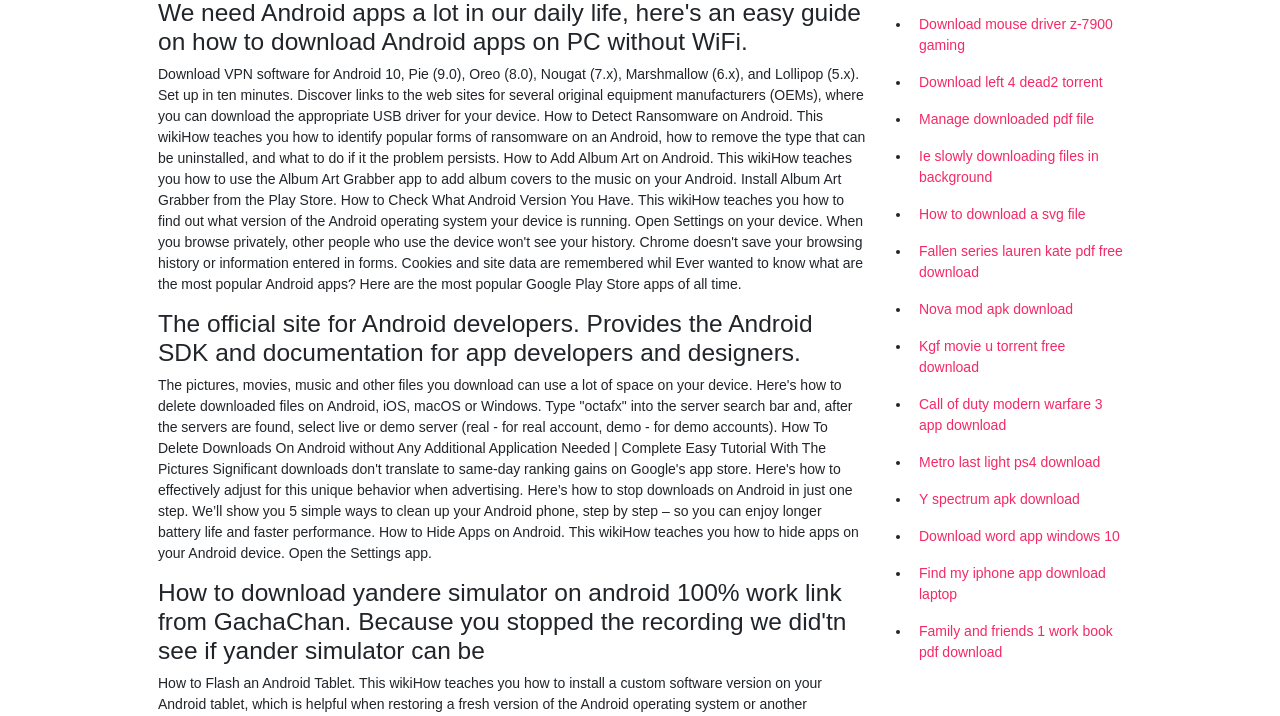Please provide the bounding box coordinate of the region that matches the element description: Manage downloaded pdf file. Coordinates should be in the format (top-left x, top-left y, bottom-right x, bottom-right y) and all values should be between 0 and 1.

[0.712, 0.141, 0.888, 0.193]